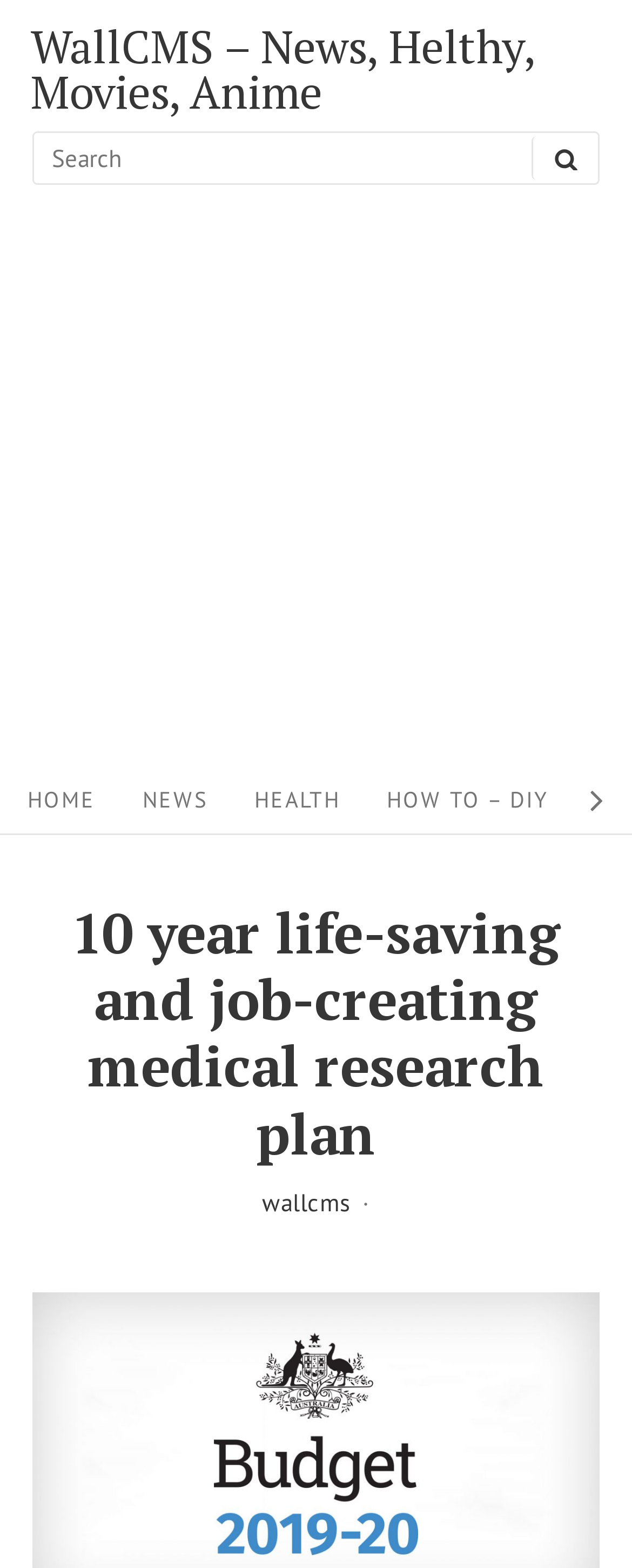Please study the image and answer the question comprehensively:
How many iframes are there on the webpage?

There is one iframe on the webpage, and it is labeled as 'Advertisement'. This iframe is likely to be used to display advertisements on the website.